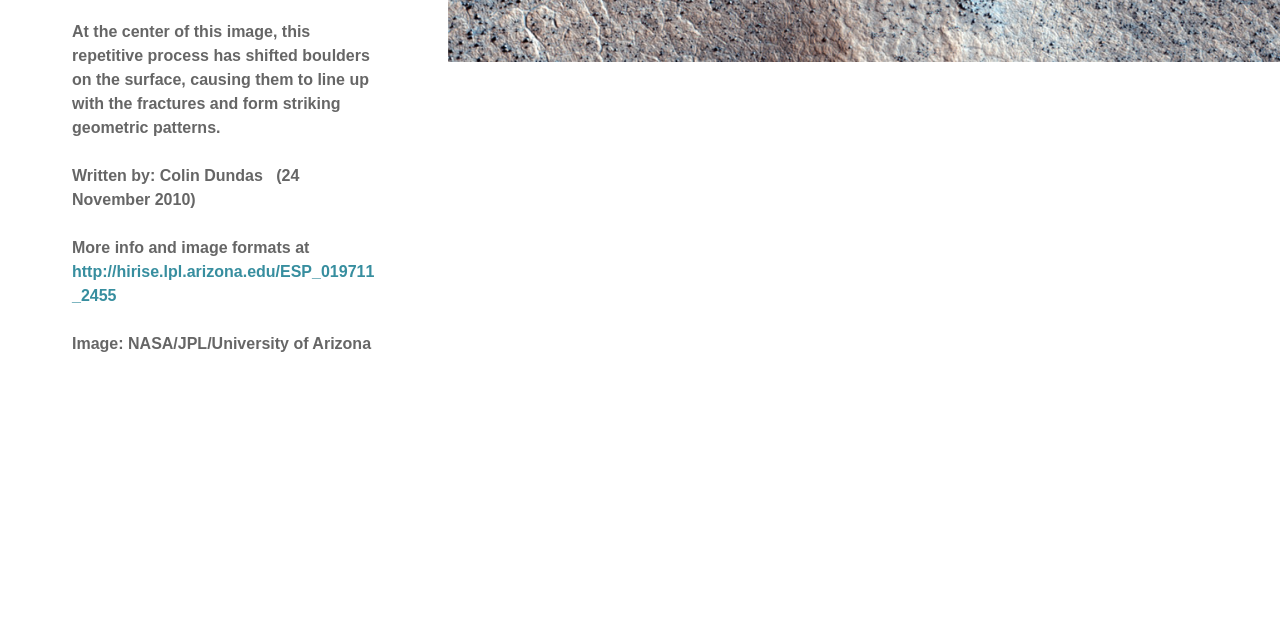Locate the UI element described as follows: "http://hirise.lpl.arizona.edu/ESP_019711_2455". Return the bounding box coordinates as four float numbers between 0 and 1 in the order [left, top, right, bottom].

[0.056, 0.411, 0.292, 0.475]